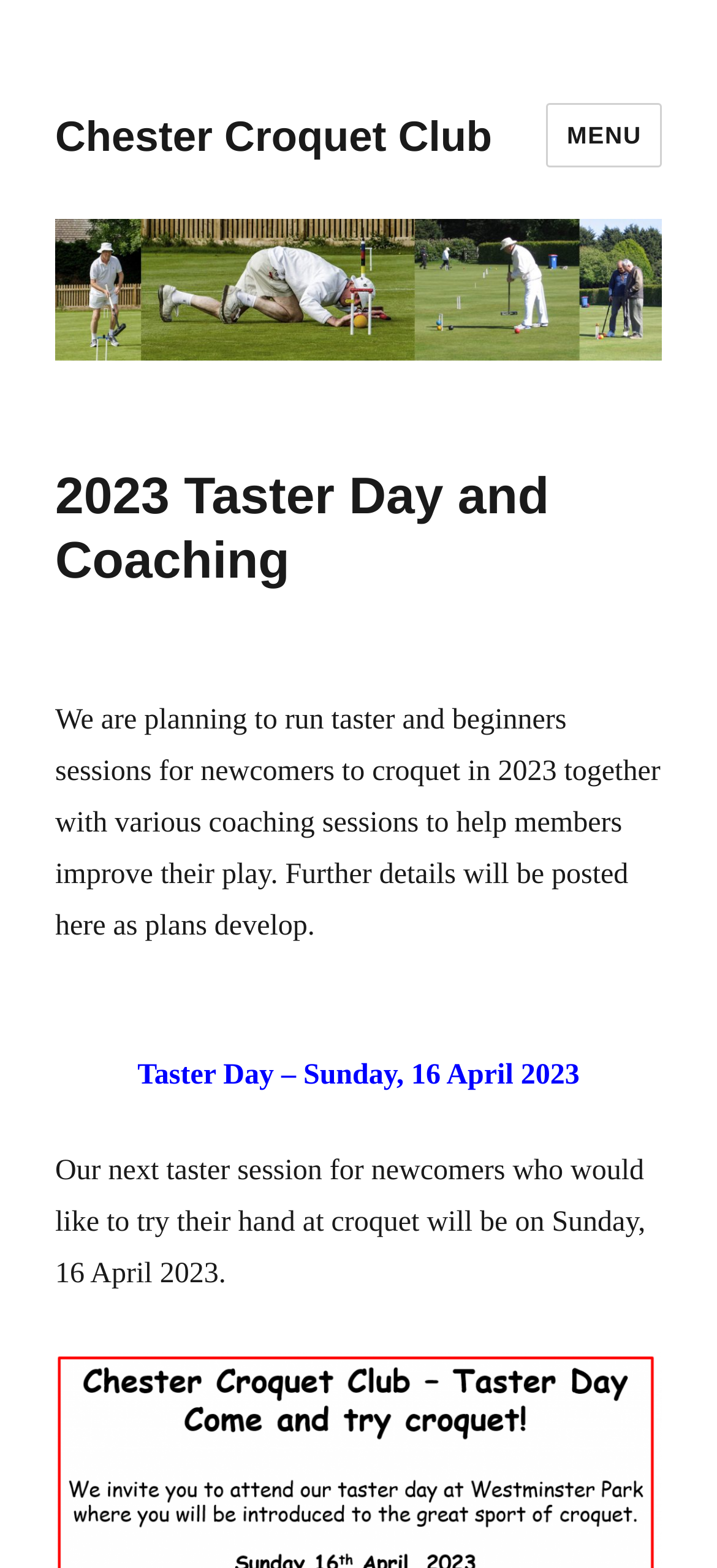What type of activity is being discussed on the webpage?
Please provide a single word or phrase in response based on the screenshot.

Croquet